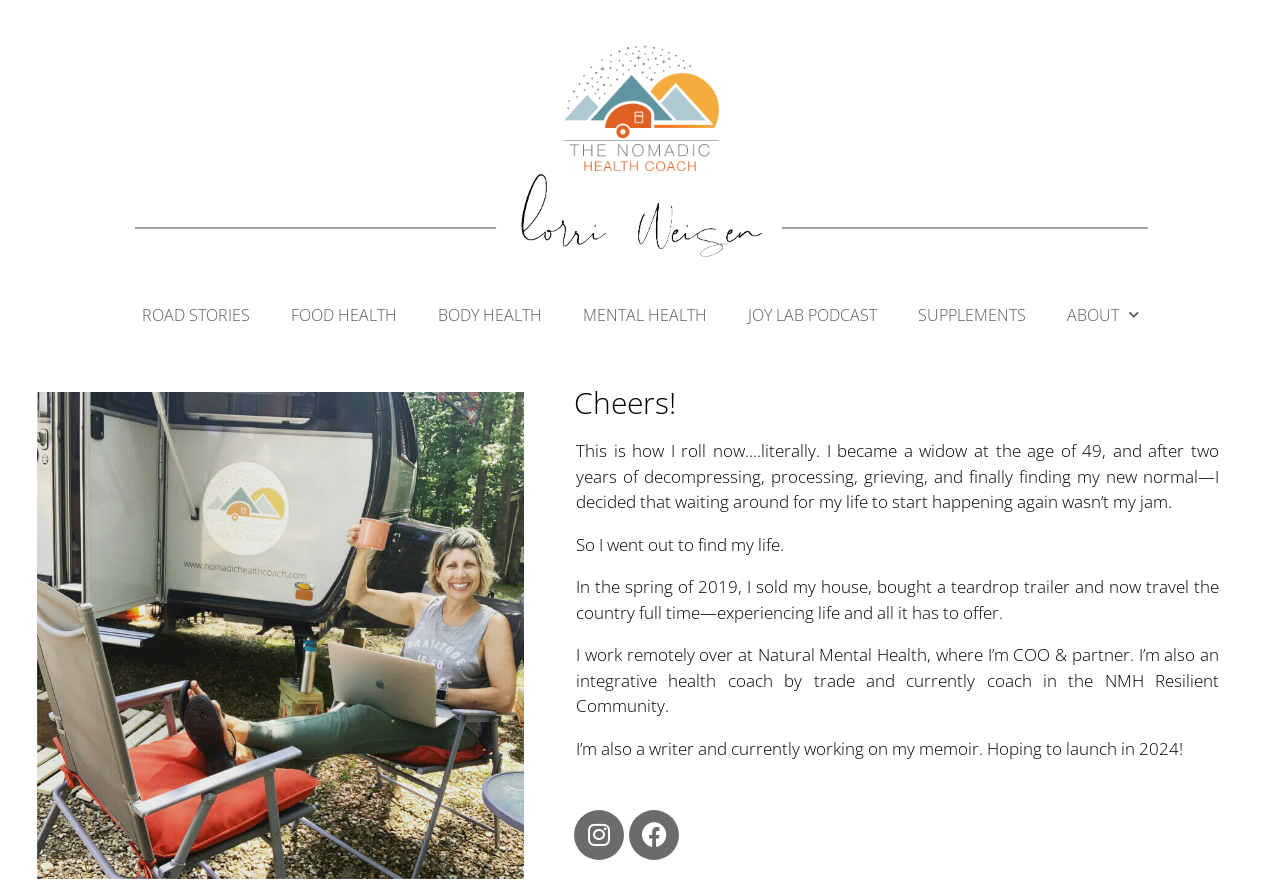Pinpoint the bounding box coordinates of the clickable element to carry out the following instruction: "Read about Lorri Weisen's journey."

[0.45, 0.494, 0.952, 0.578]